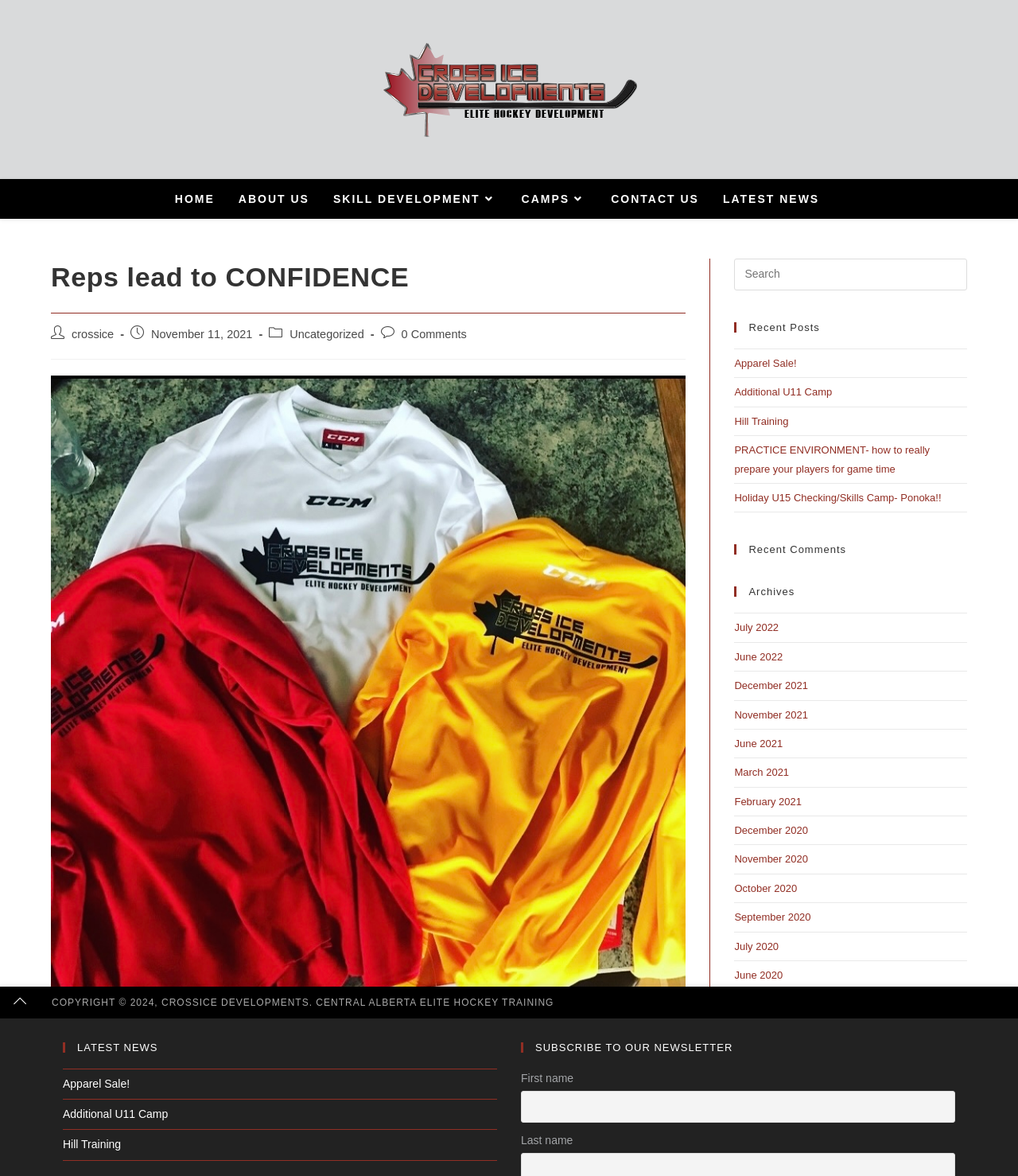Please locate the bounding box coordinates of the element's region that needs to be clicked to follow the instruction: "Read the latest news". The bounding box coordinates should be provided as four float numbers between 0 and 1, i.e., [left, top, right, bottom].

[0.698, 0.152, 0.817, 0.186]